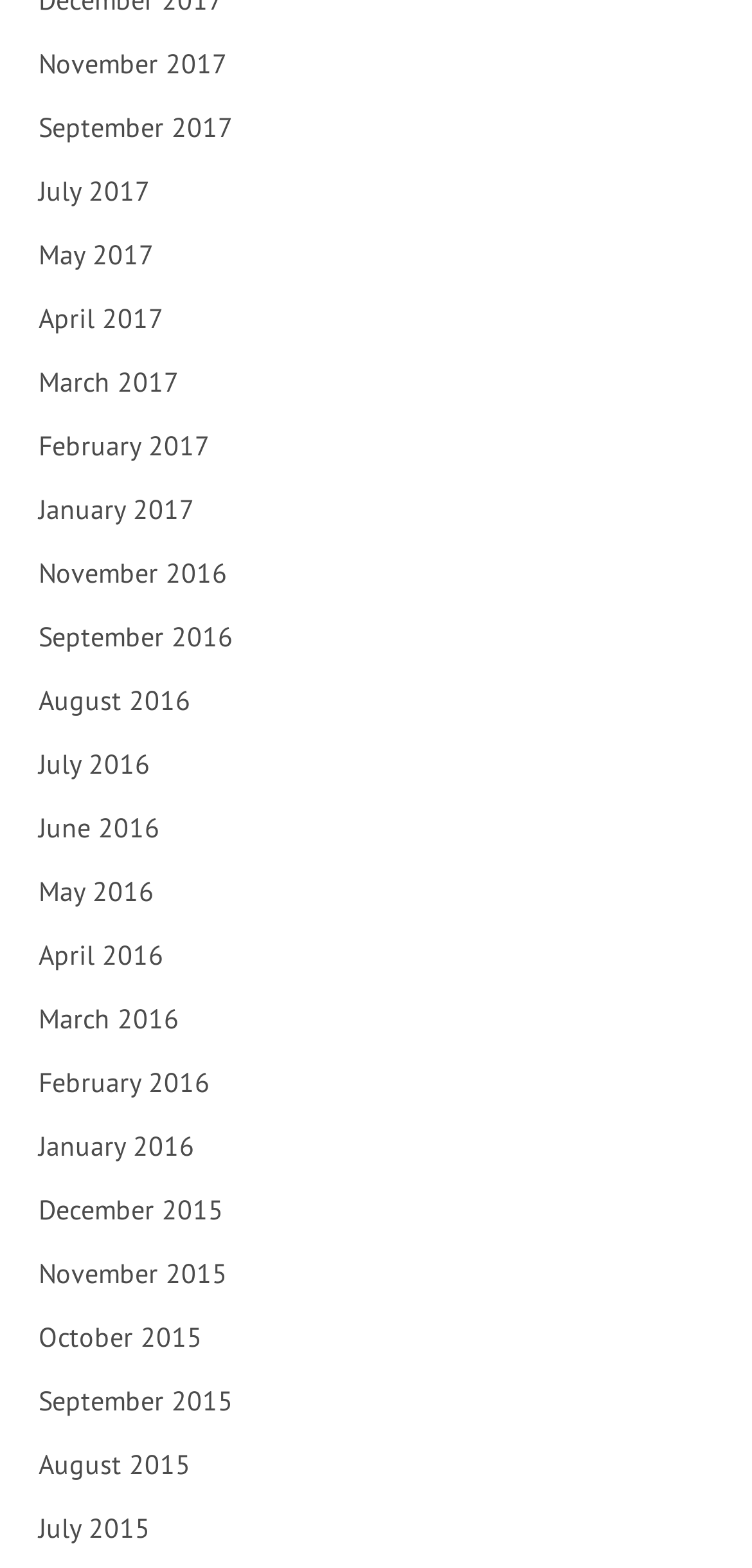Determine the bounding box coordinates for the area you should click to complete the following instruction: "view January 2016".

[0.021, 0.705, 0.979, 0.745]